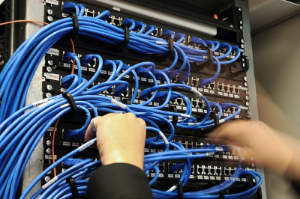What color are the network cables in the image?
Use the image to give a comprehensive and detailed response to the question.

The image depicts a multitude of blue network cables being managed by the person, which suggests that the cables are blue in color.